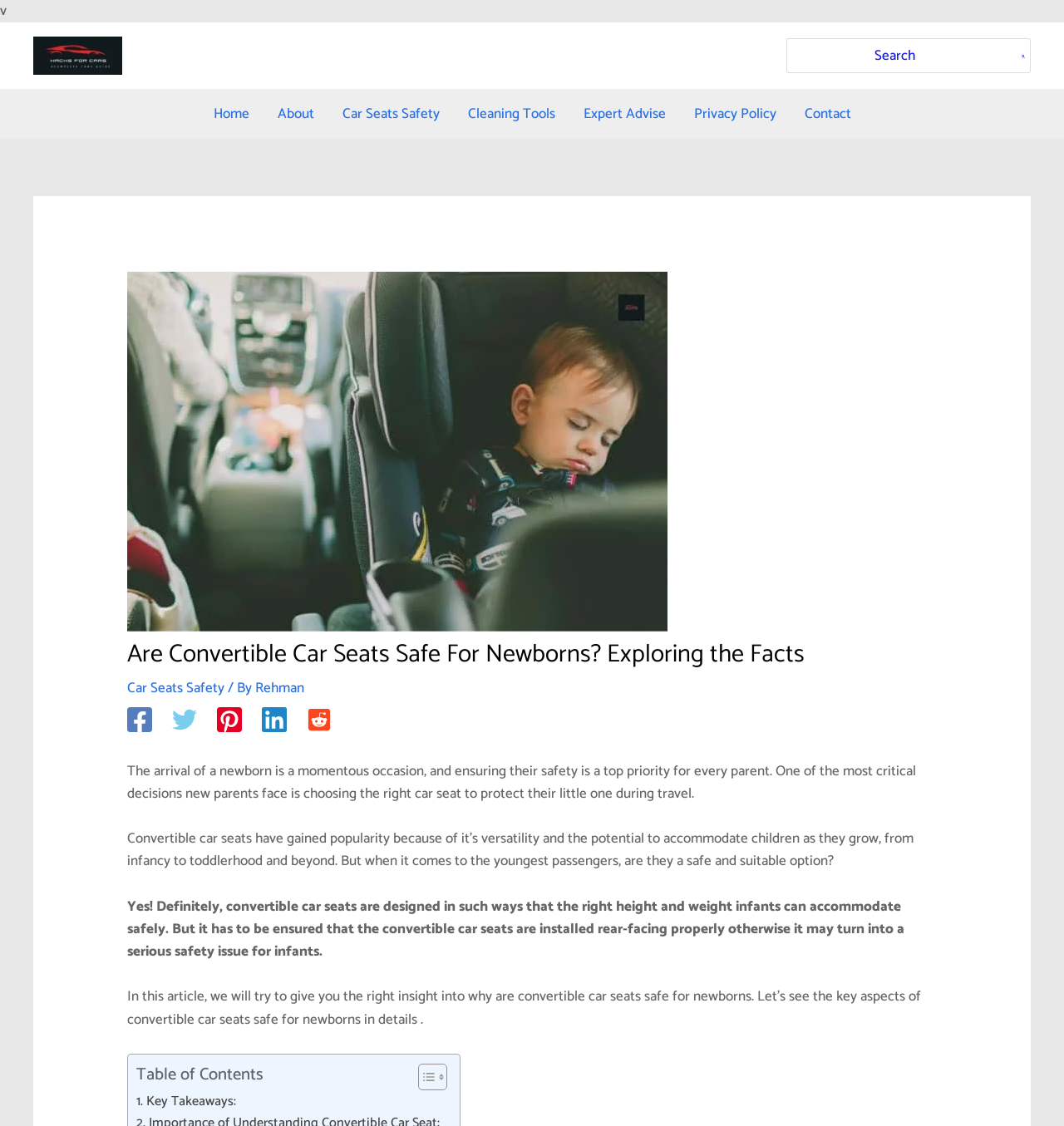Please identify the bounding box coordinates of where to click in order to follow the instruction: "Click the 'Home' link".

[0.187, 0.079, 0.247, 0.123]